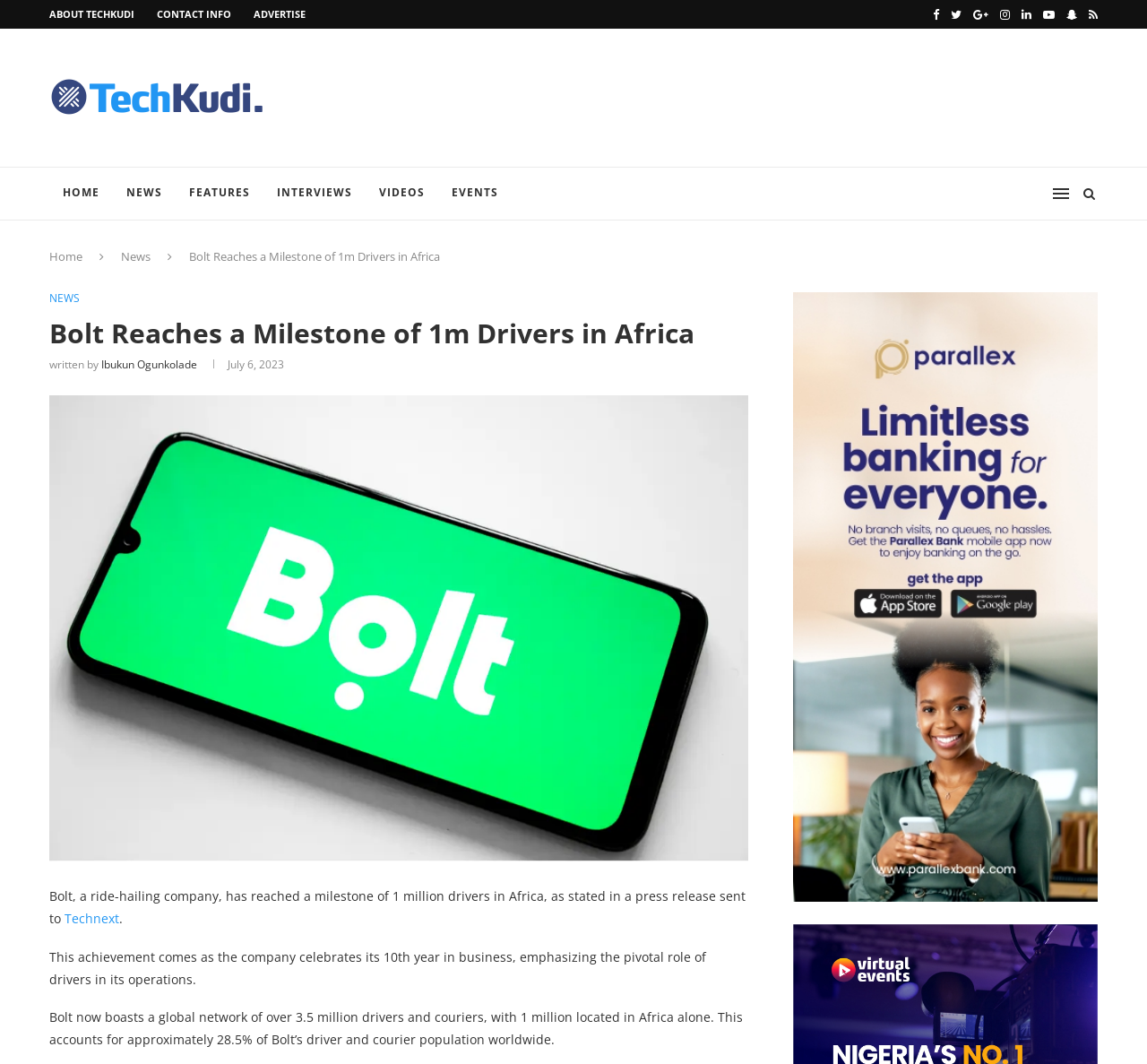Illustrate the webpage with a detailed description.

The webpage is about Bolt, a ride-hailing company, reaching a milestone of 1 million drivers in Africa. At the top, there are several links to different sections of the website, including "ABOUT TECHKUDI", "CONTACT INFO", and "ADVERTISE". On the top right, there are social media icons. 

Below the top section, there is a large header that reads "TechKudi | Africa's Biggest Financial Technology News Platform" with an image. To the right of the header, there is an advertisement iframe.

Underneath the header, there is a navigation menu with links to "HOME", "NEWS", "FEATURES", "INTERVIEWS", "VIDEOS", and "EVENTS". On the right side of the navigation menu, there are two more links and a search icon.

The main content of the webpage starts with a link to "Home" and "News" on the left, followed by a heading that reads "Bolt Reaches a Milestone of 1m Drivers in Africa". Below the heading, there is a subheading that reads "written by Ibukun Ogunkolade" with a timestamp of "July 6, 2023". 

The article itself is divided into several paragraphs. The first paragraph mentions that Bolt has reached a milestone of 1 million drivers in Africa, as stated in a press release sent to Technext. The second paragraph explains that this achievement comes as the company celebrates its 10th year in business, emphasizing the pivotal role of drivers in its operations. The third paragraph provides more statistics about Bolt's global network of drivers and couriers.

On the right side of the article, there is a promotional image.